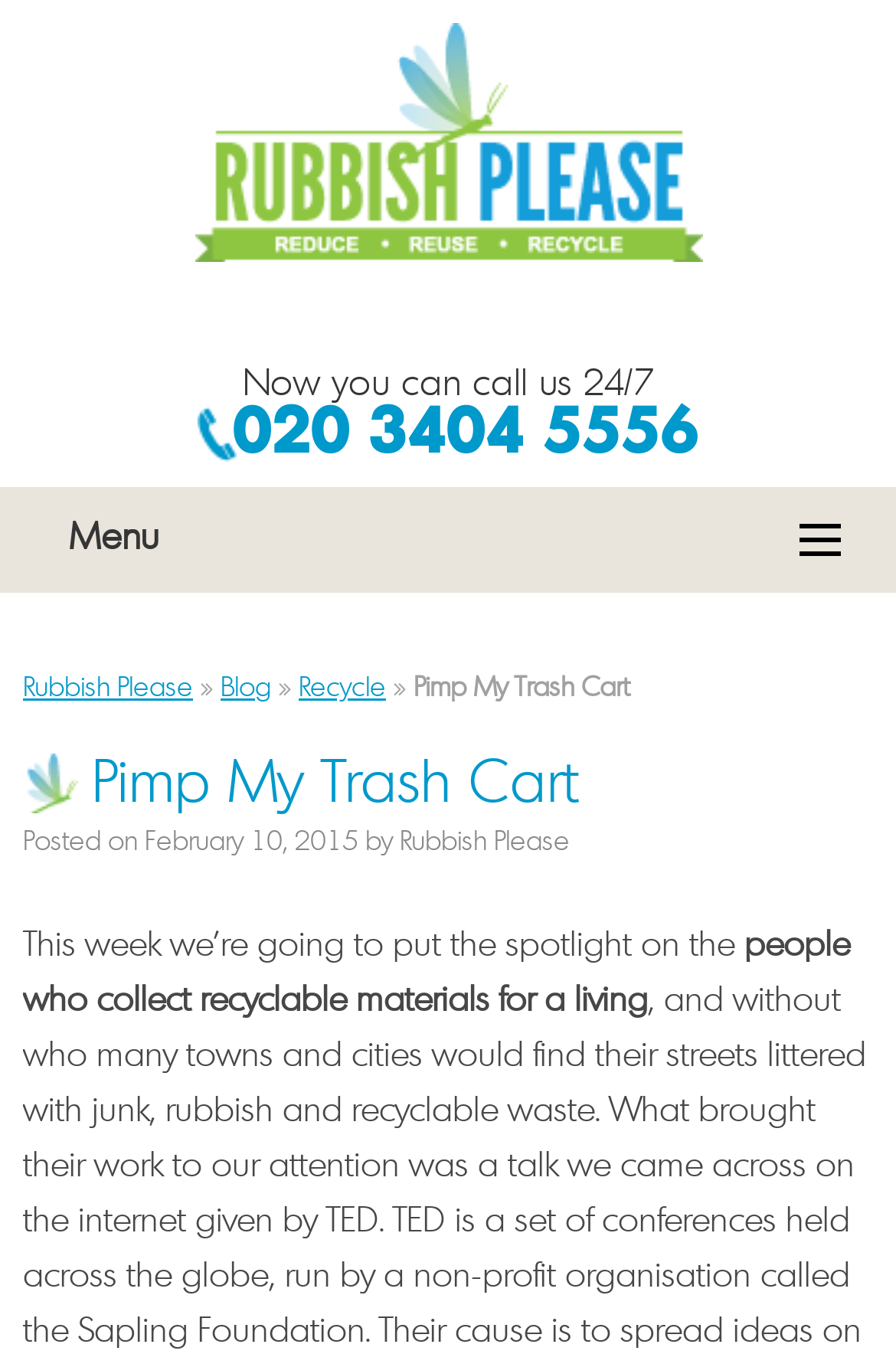Provide a thorough and detailed response to the question by examining the image: 
What is the name of the company?

I found the company name by looking at the link element with the text 'Rubbish Please' which is located at the top of the page and also appears in the menu section.